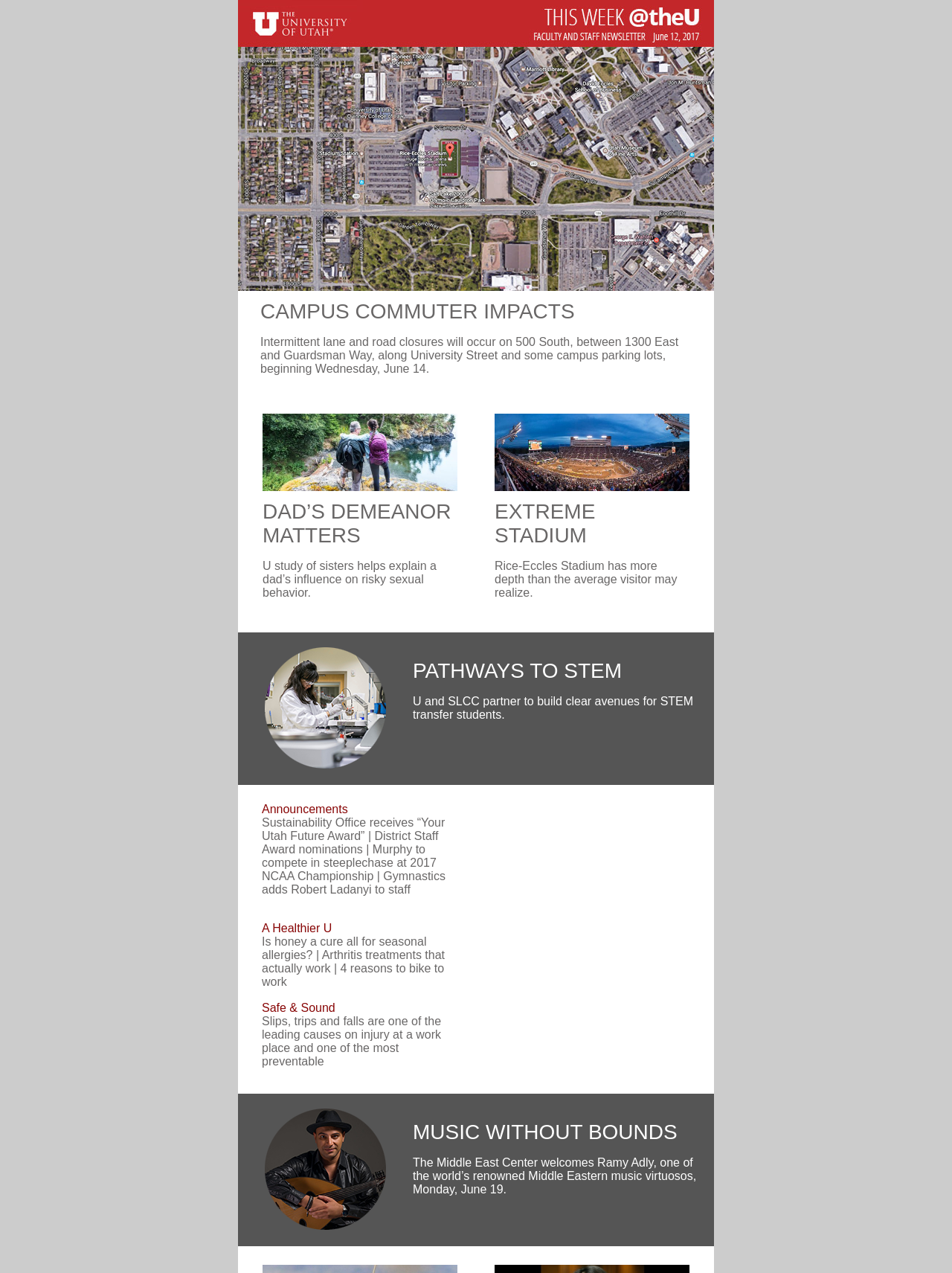Offer a detailed explanation of the webpage layout and contents.

The webpage is about the University of Utah, featuring various news articles, announcements, and events. At the top, there is a logo of the university, accompanied by a link. Below the logo, there are three sections of news articles, each with a heading and a brief description. The first section is about campus commuter impacts, with a heading "CAMPUS COMMUTER IMPACTS" and a description of lane and road closures. The second section has two articles, one about a dad's influence on risky sexual behavior and another about Rice-Eccles Stadium. The third section is about pathways to STEM, with a heading "PATHWAYS TO STEM" and a description of a partnership between the university and SLCC.

Below these news articles, there is a section of announcements, including awards, staff nominations, and athletic events. This section is divided into four sub-sections, each with a heading and a brief description. The headings are "Announcements", "A Healthier U", "Safe & Sound", and "MUSIC WITHOUT BOUNDS". The "MUSIC WITHOUT BOUNDS" section is about an event featuring a renowned Middle Eastern music virtuoso.

Throughout the webpage, there are images accompanying each news article and announcement, providing visual aids to the readers. The layout is organized, with clear headings and concise descriptions, making it easy to navigate and read.